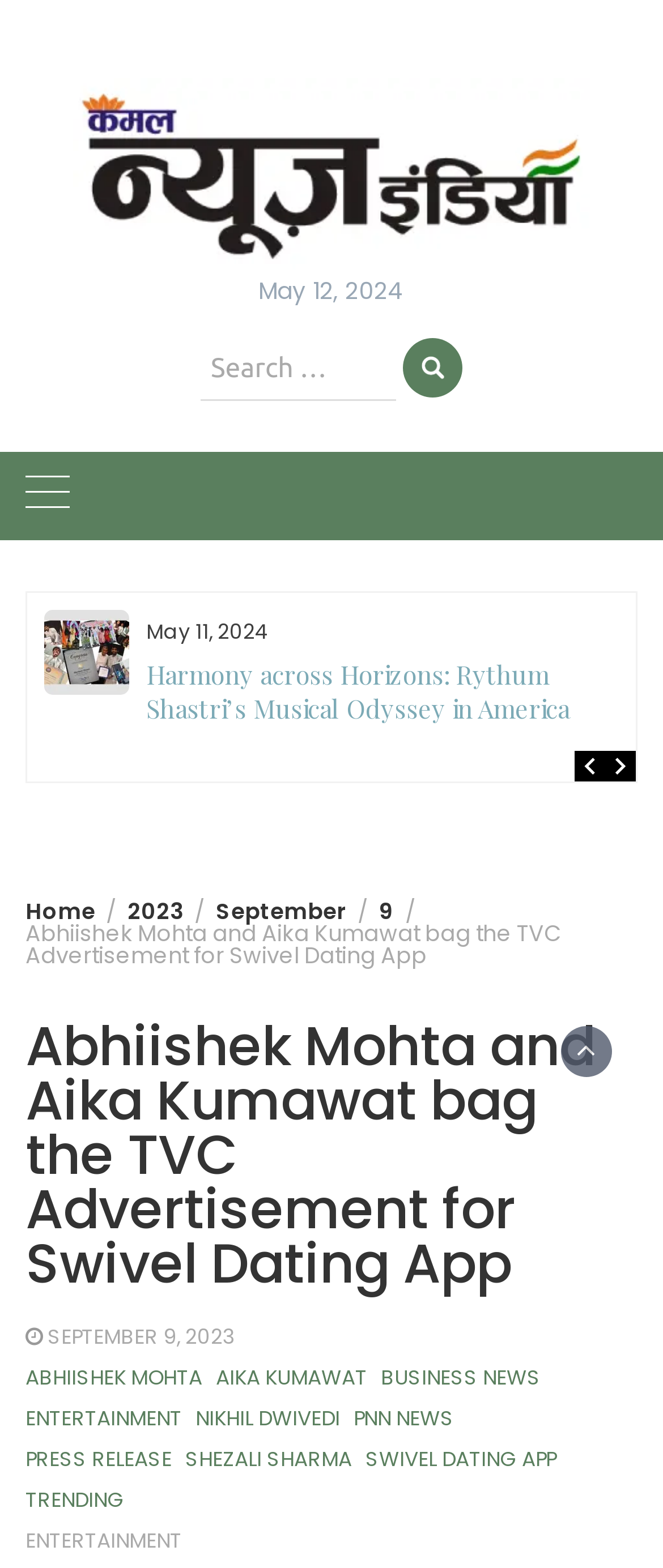Give a detailed explanation of the elements present on the webpage.

The webpage appears to be a news article or blog post with a focus on entertainment and business news. At the top, there is a link and a date "May 12, 2024" displayed prominently. Below this, there is a search bar with a search button and a label "Search for:". 

On the left side, there is a button that expands to reveal a primary menu. Below this, there is an image and another date "May 11, 2024". 

The main content of the webpage is an article with a heading "SAFE West India 2024 addresses India’s Growing Security Market, Projected to reach USD 7.36 Billion by 2029". This heading is followed by a link with the same text. 

Above the main article, there is a navigation section with breadcrumbs, showing the path "Home > 2023 > September > 9". 

The main article itself has a heading "Abhiishek Mohta and Aika Kumawat bag the TVC Advertisement for Swivel Dating App", which is repeated as a static text below the breadcrumbs. 

Below the main article, there are several links to related topics or categories, including "SEPTEMBER 9, 2023", "ABHIISHEK MOHTA", "AIKA KUMAWAT", "BUSINESS NEWS", "ENTERTAINMENT", and others. These links are arranged in a horizontal row, with multiple rows of links.